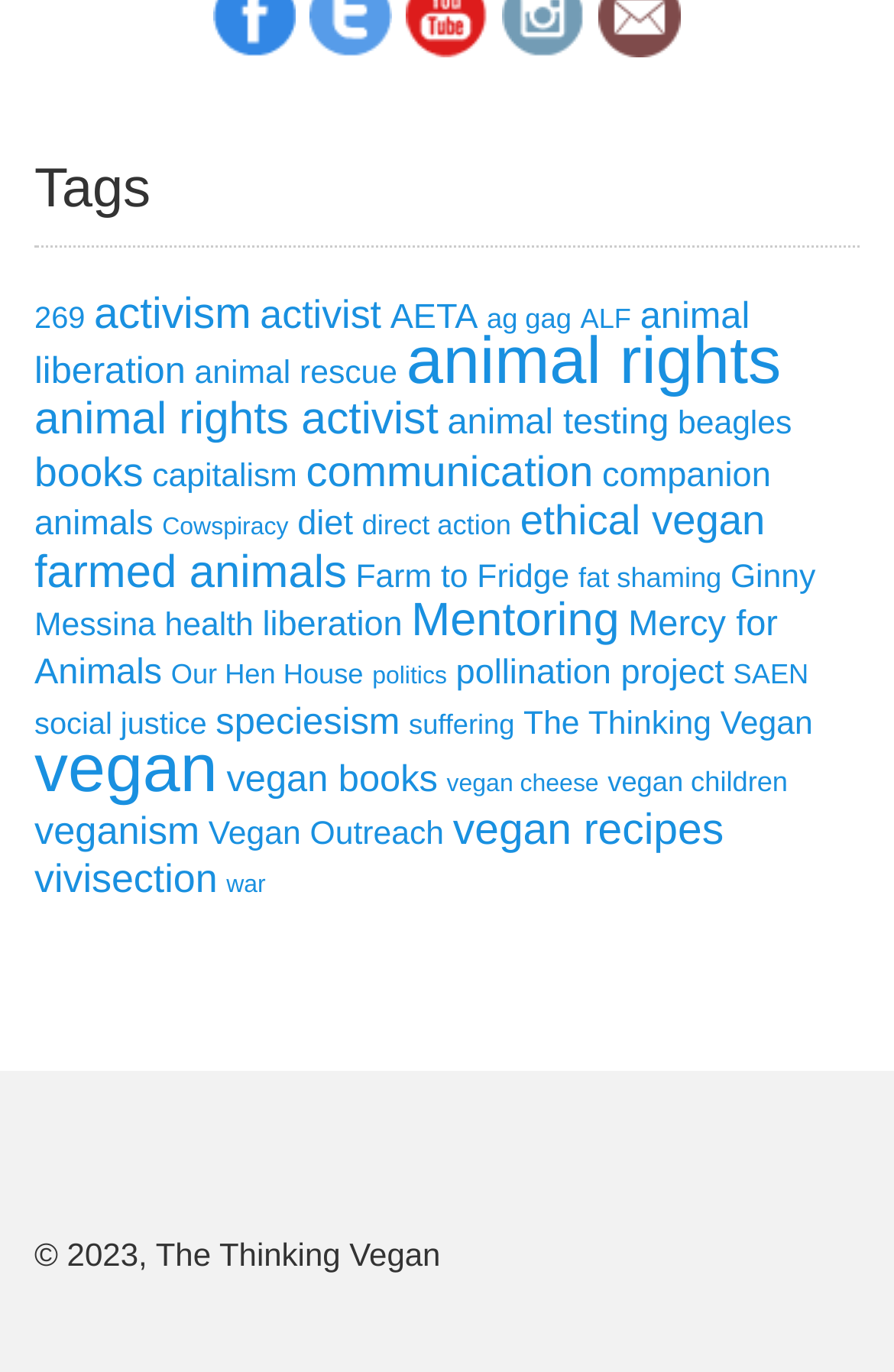Can you provide the bounding box coordinates for the element that should be clicked to implement the instruction: "Click on the 'Hollywood' link"?

None